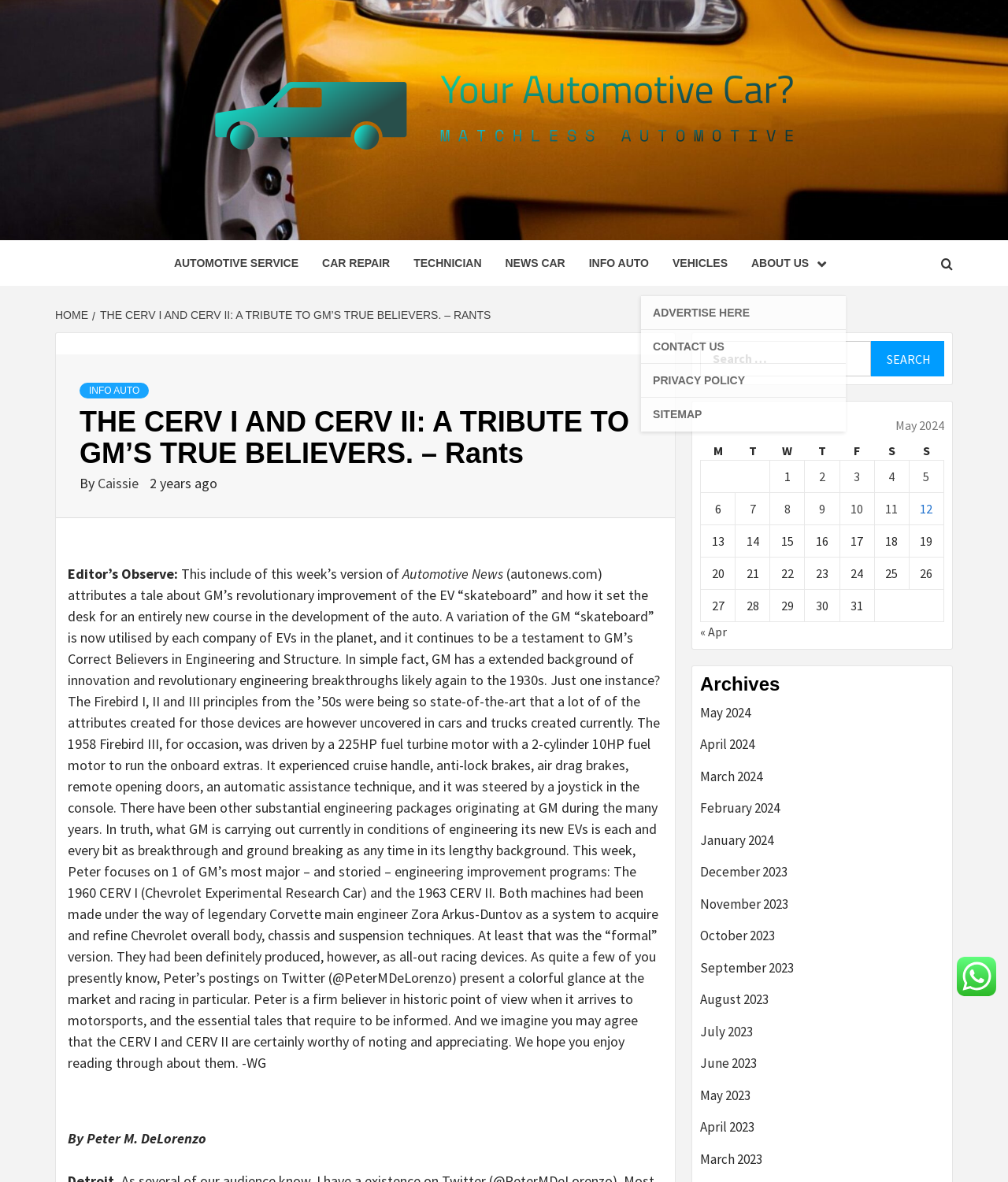Illustrate the webpage's structure and main components comprehensively.

This webpage is a tribute to General Motors' true believers, specifically focusing on the CERV I and CERV II. At the top, there is a navigation bar with links to "Home", "Automotive Service", "Car Repair", "Technician", "News Car", "Info Auto", "Vehicles", "About Us", and "Sitemap". Below the navigation bar, there is a header section with a link to "Excel Auto" and an image of the same.

The main content of the webpage is an article about the CERV I and CERV II, which were experimental research cars developed by Chevrolet in the 1960s. The article is divided into several sections, with headings and paragraphs of text. There are also links to other articles and resources throughout the text.

On the right side of the page, there is a search bar with a button to search for specific terms. Below the search bar, there is a table showing a calendar for May 2024, with links to posts published on each day of the month.

At the bottom of the page, there are links to "Advertise Here", "Contact Us", and "Privacy Policy". There is also a section with links to social media profiles and a copyright notice.